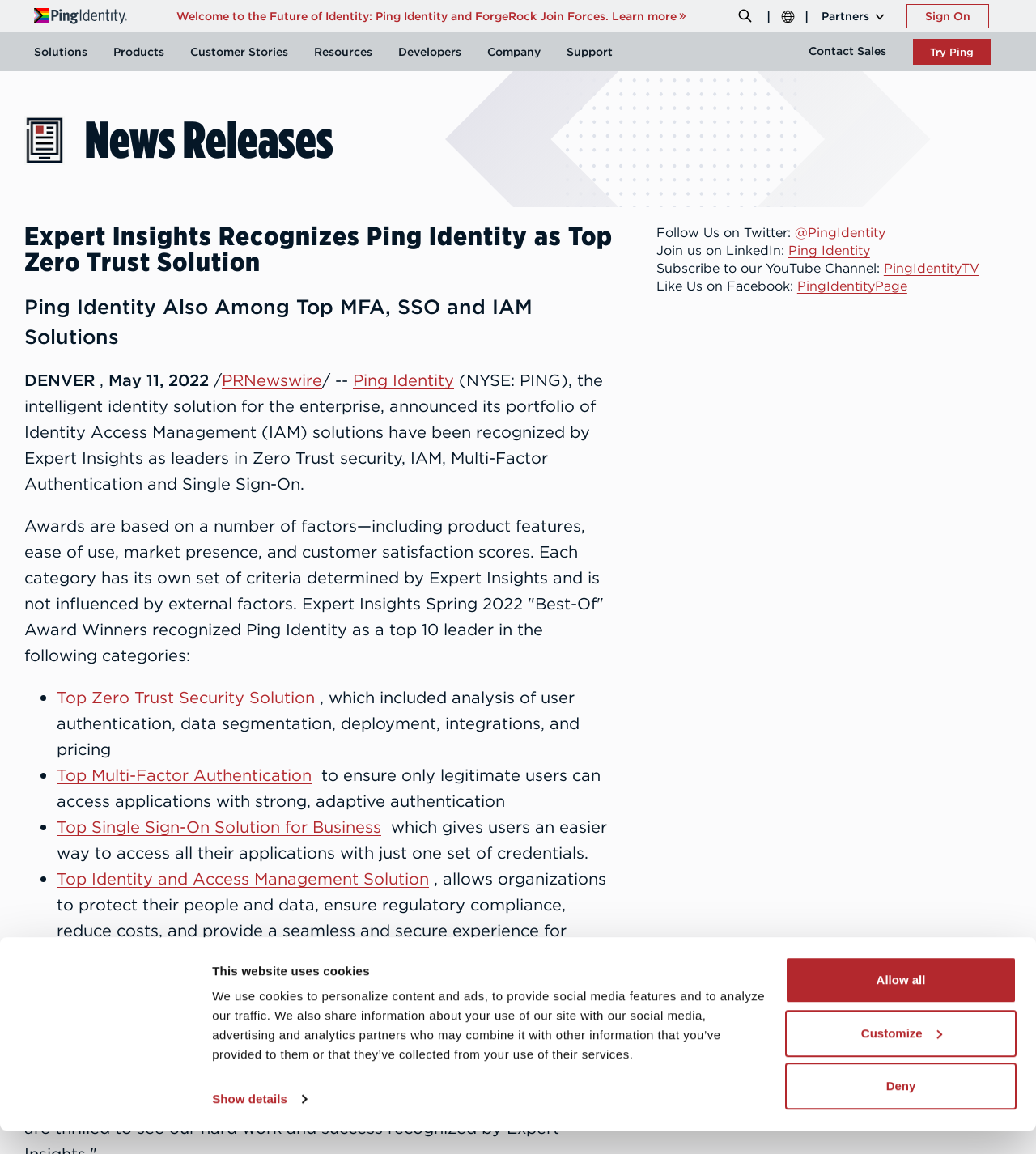What is the headline of the webpage?

Expert Insights Recognizes Ping Identity as Top Zero Trust Solution